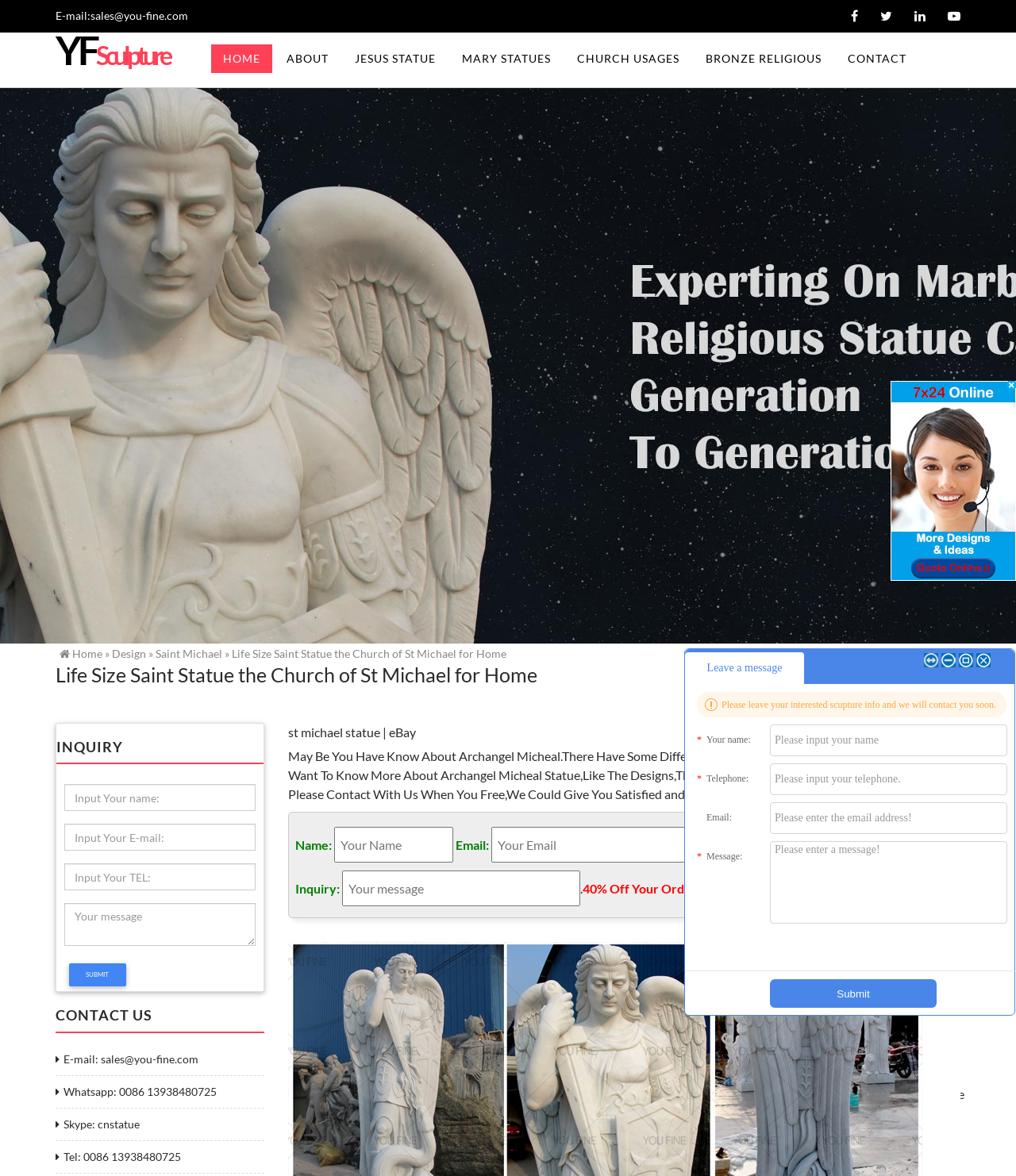Answer the question briefly using a single word or phrase: 
What is the purpose of the contact form?

To send inquiries